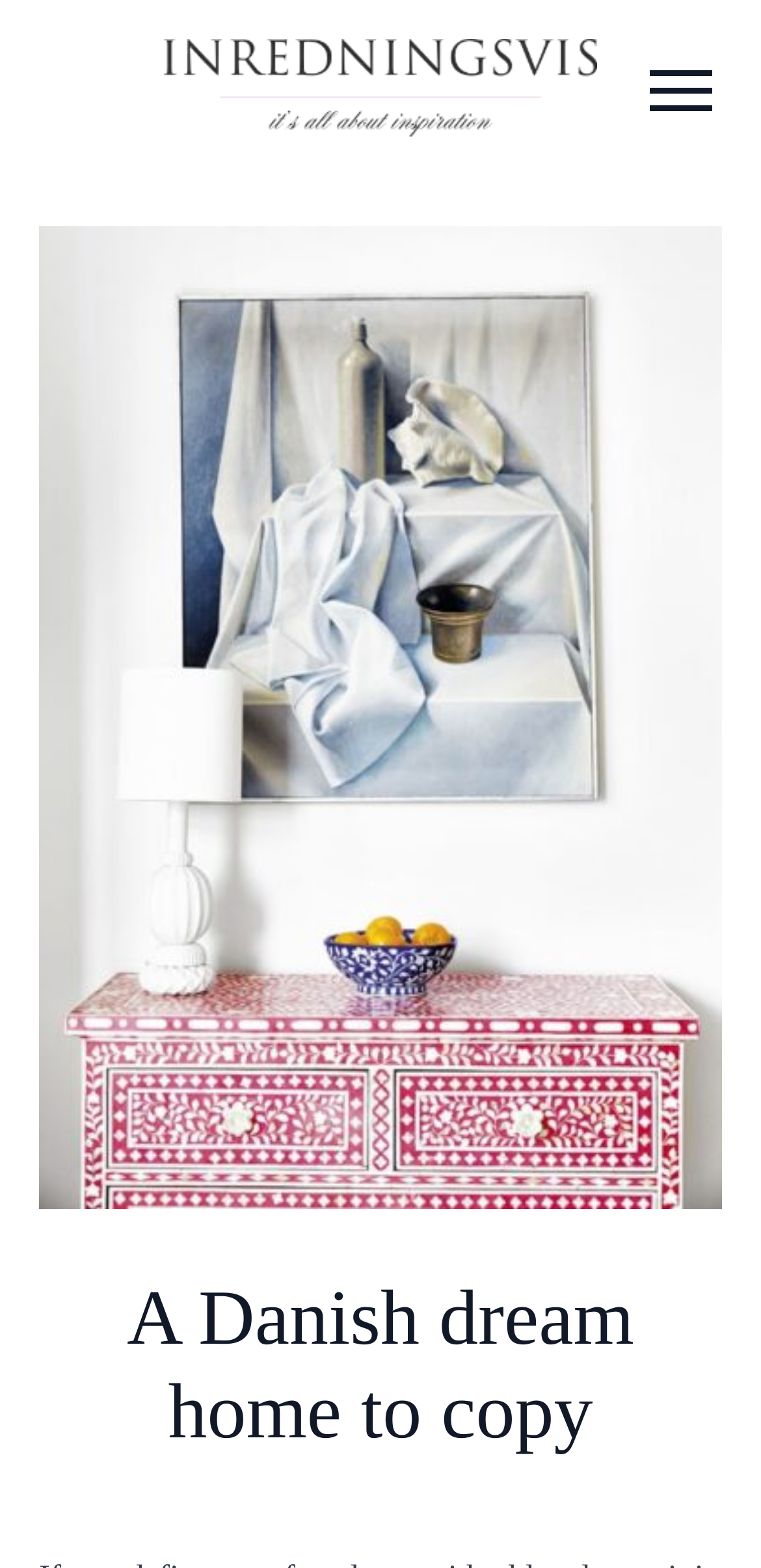Bounding box coordinates should be in the format (top-left x, top-left y, bottom-right x, bottom-right y) and all values should be floating point numbers between 0 and 1. Determine the bounding box coordinate for the UI element described as: aria-label="Open Menu"

[0.854, 0.037, 0.936, 0.077]